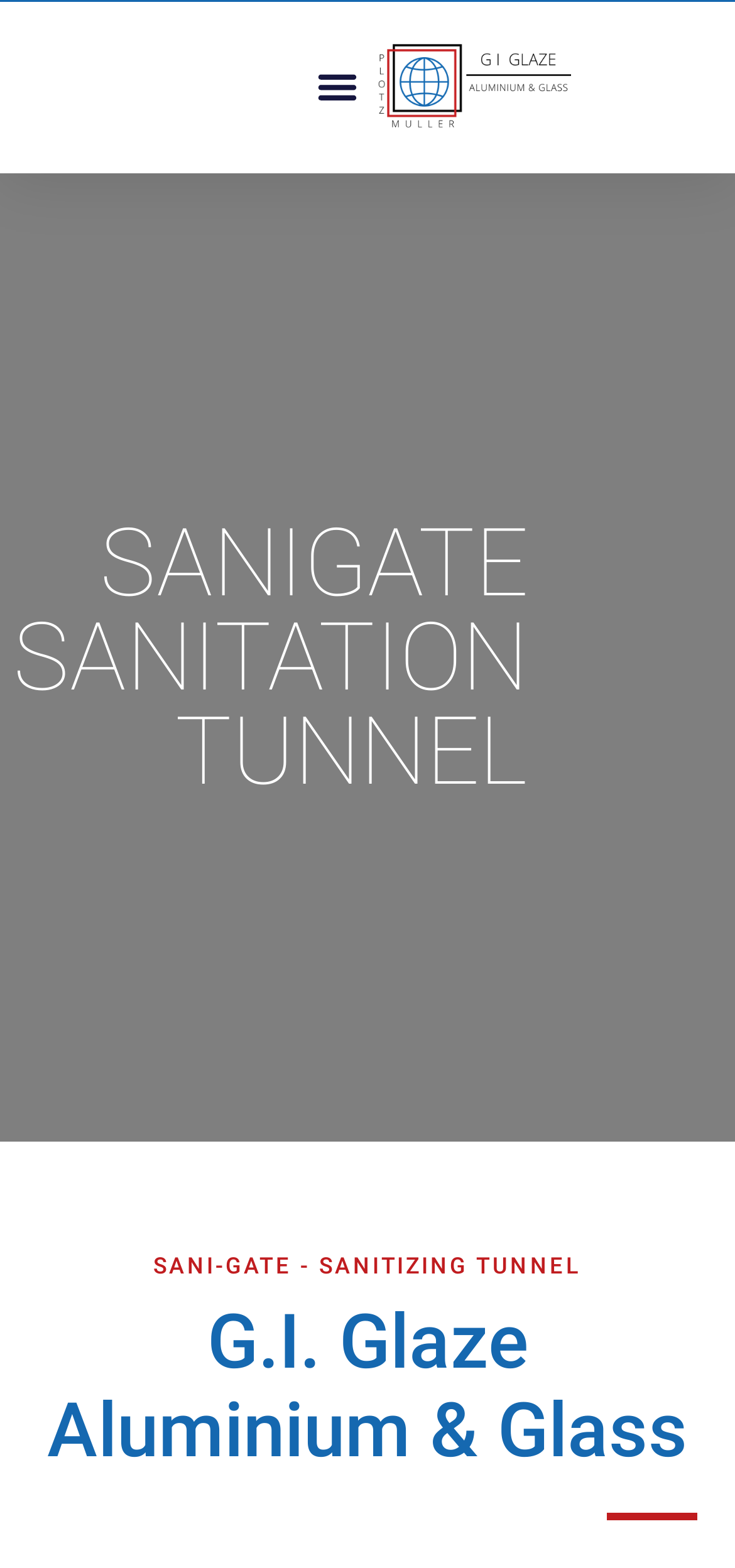Please provide the main heading of the webpage content.

SANIGATE SANITATION TUNNEL